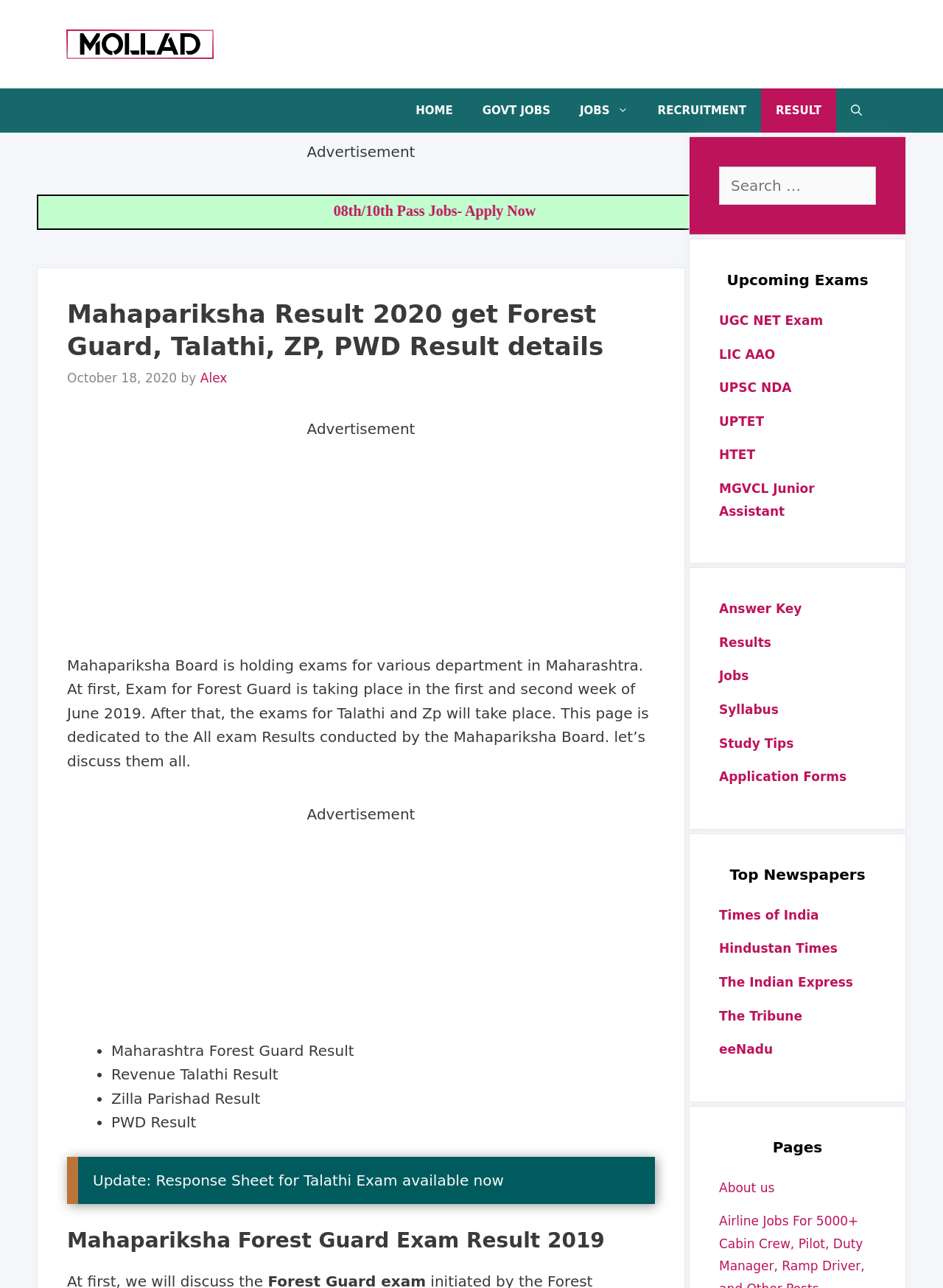Locate the bounding box of the UI element based on this description: "OMO туралы". Provide four float numbers between 0 and 1 as [left, top, right, bottom].

None